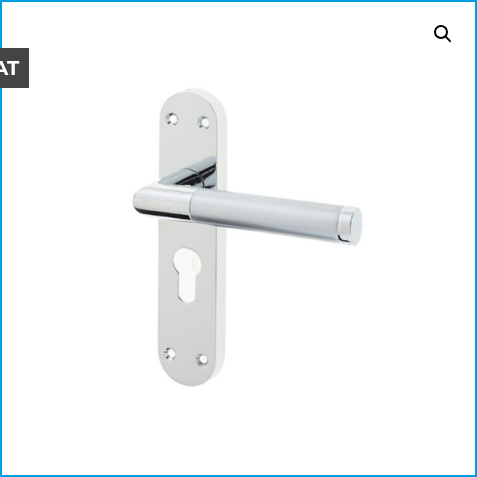Explain the image in detail, mentioning the main subjects and background elements.

This image showcases a sleek, modern lever handle designed for use with euro profile locks. The handle features a polished chrome finish that adds a contemporary touch to any door. The design includes a long cylindrical grip and is mounted on an elongated backplate with a keyhole cutout, ensuring both functionality and style. Above the image, there's a label indicating "With VAT removed," highlighting the pricing details for customers. The overall appearance emphasizes quality and modern aesthetics, making it an excellent choice for contemporary interior settings.